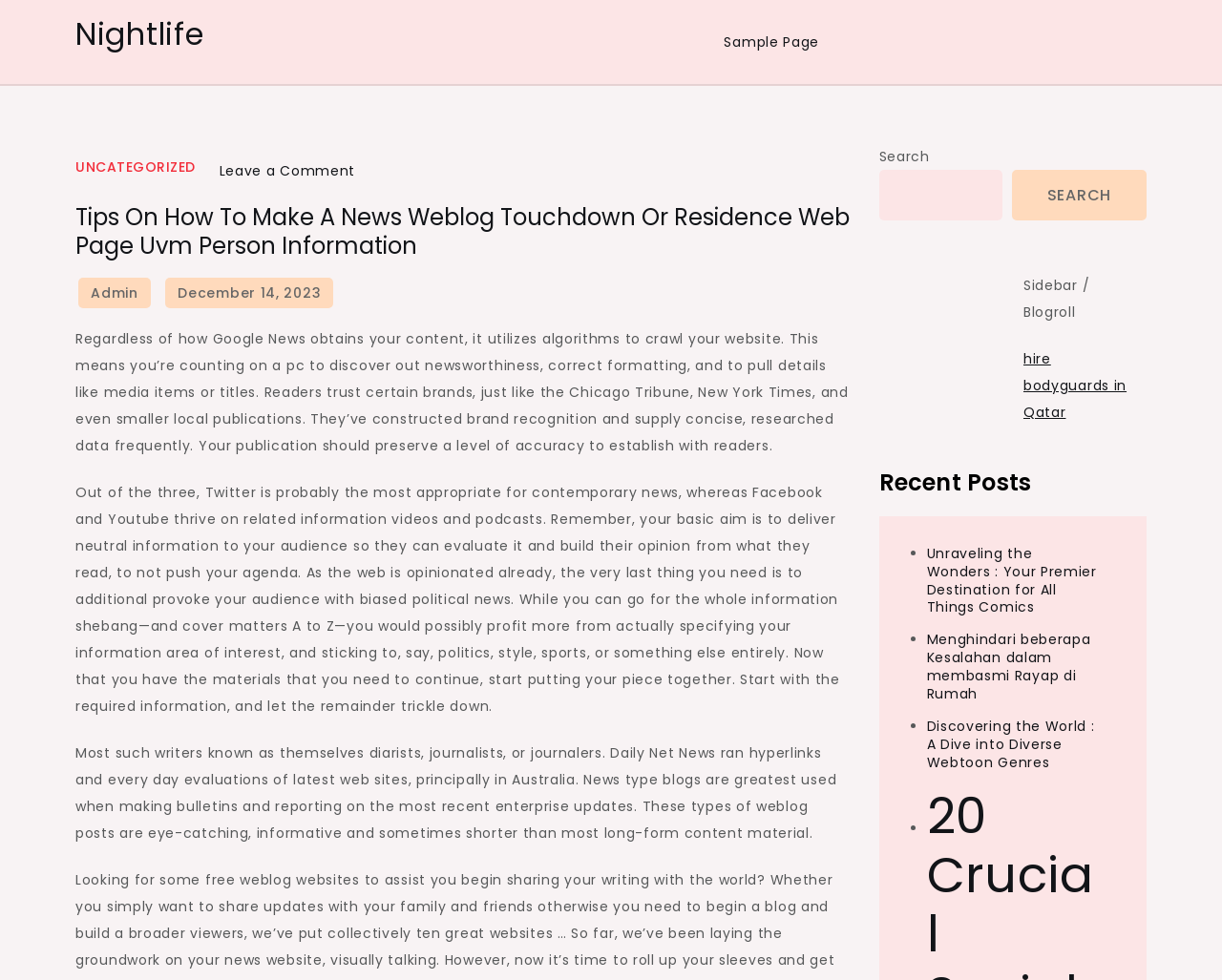What is the purpose of this webpage?
Give a detailed explanation using the information visible in the image.

Based on the content of the webpage, it appears to be a news blog that provides tips and information on how to create a successful news weblog. The webpage contains articles and links to other related topics, suggesting that its purpose is to educate and inform readers on news blogging.